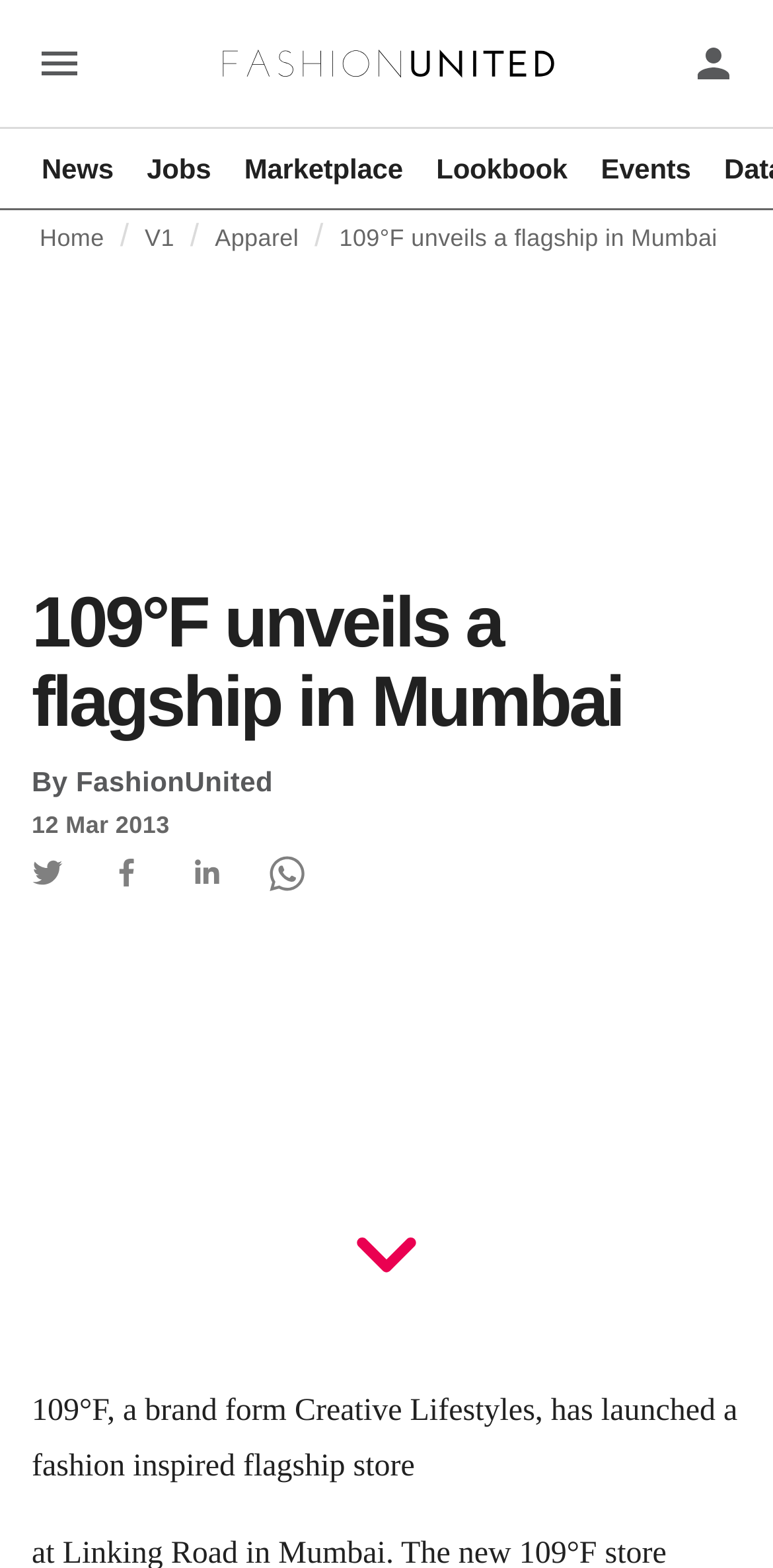What is the category of the article?
Please give a detailed and elaborate answer to the question based on the image.

The category of the article can be inferred from the link 'Apparel' which is one of the categories listed along with 'Home', 'V1', etc.